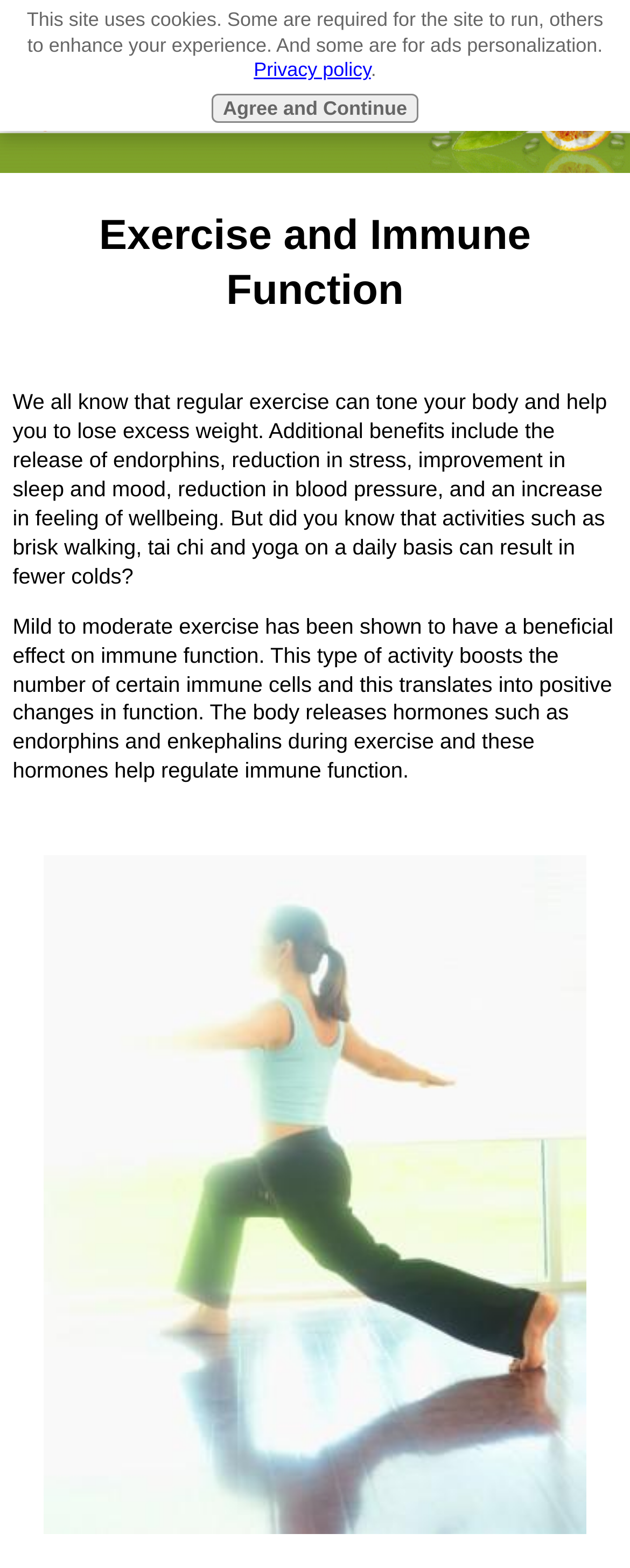What type of exercise boosts immune function?
Based on the visual, give a brief answer using one word or a short phrase.

Mild to moderate exercise